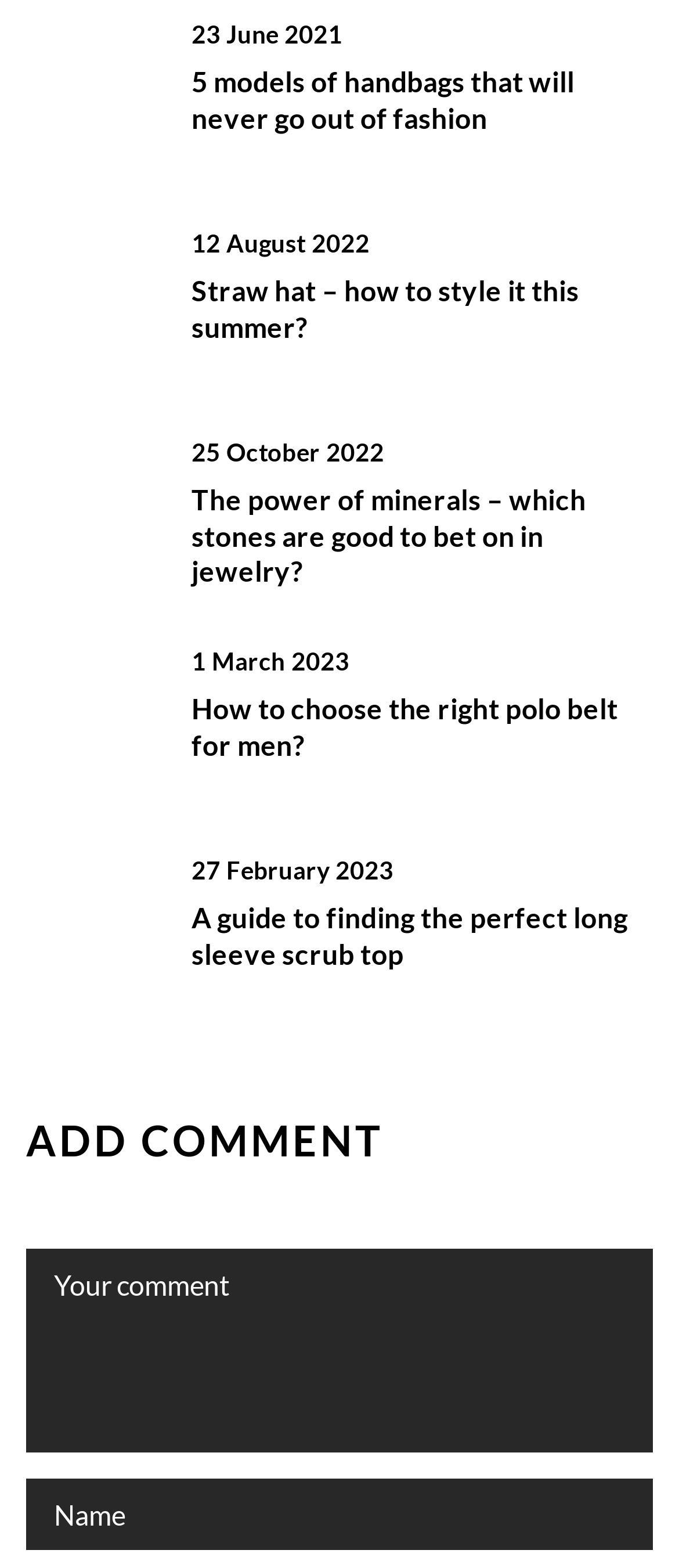What is the topic of the article with the image at the bottom of the webpage?
Give a single word or phrase as your answer by examining the image.

long sleeve scrub top